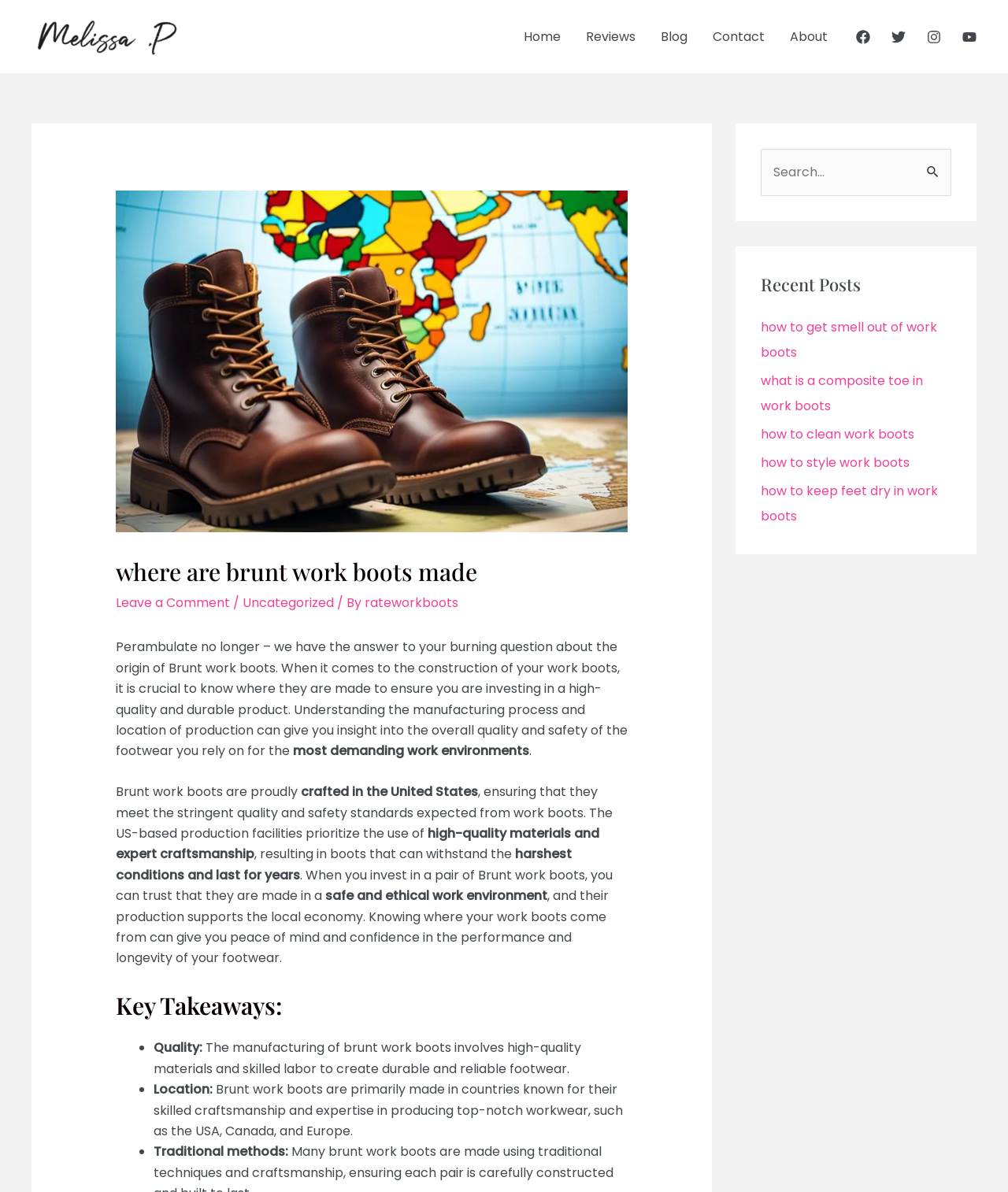Given the description "parent_node: Search for: value="Search"", provide the bounding box coordinates of the corresponding UI element.

[0.909, 0.125, 0.944, 0.153]